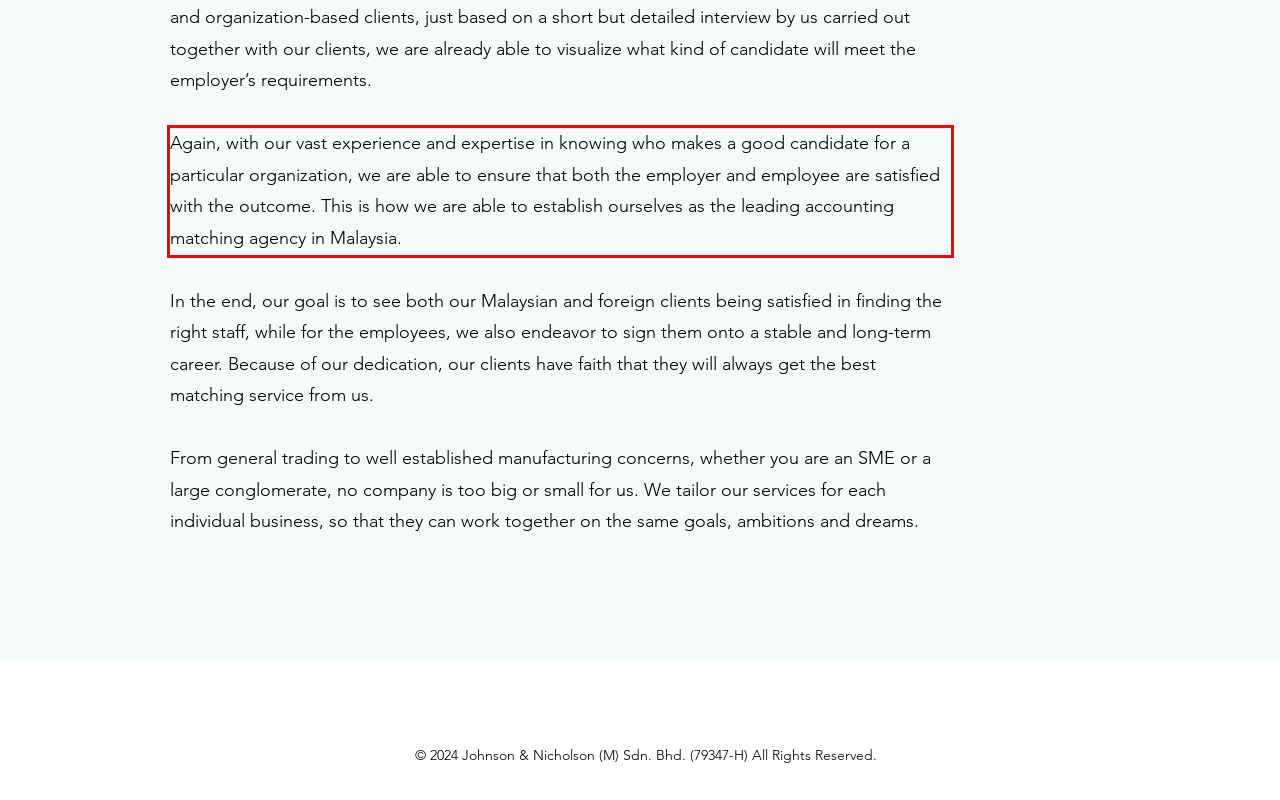Identify the text inside the red bounding box in the provided webpage screenshot and transcribe it.

Again, with our vast experience and expertise in knowing who makes a good candidate for a particular organization, we are able to ensure that both the employer and employee are satisfied with the outcome. This is how we are able to establish ourselves as the leading accounting matching agency in Malaysia.